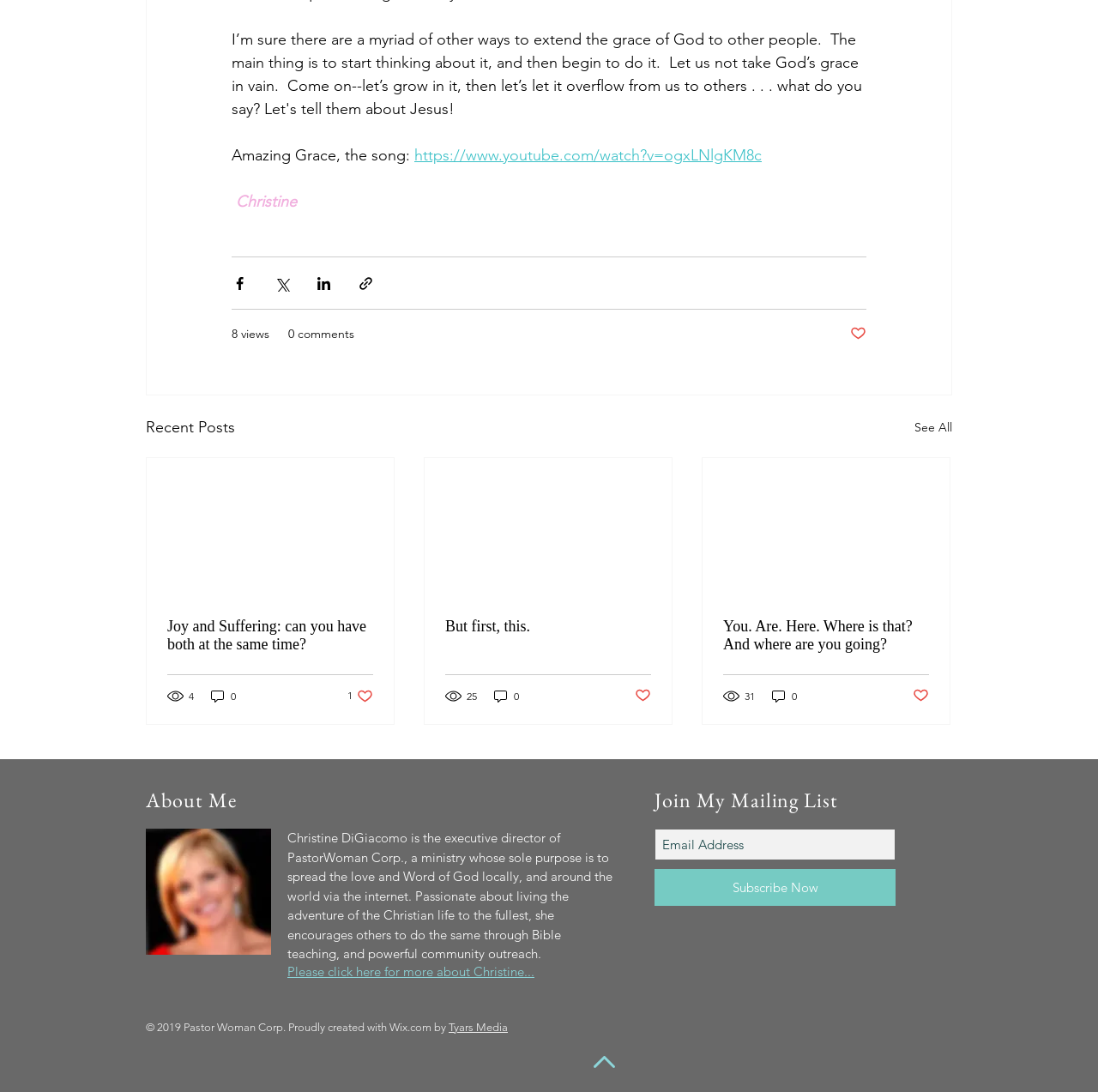What is Christine's role?
Based on the screenshot, provide a one-word or short-phrase response.

Executive Director